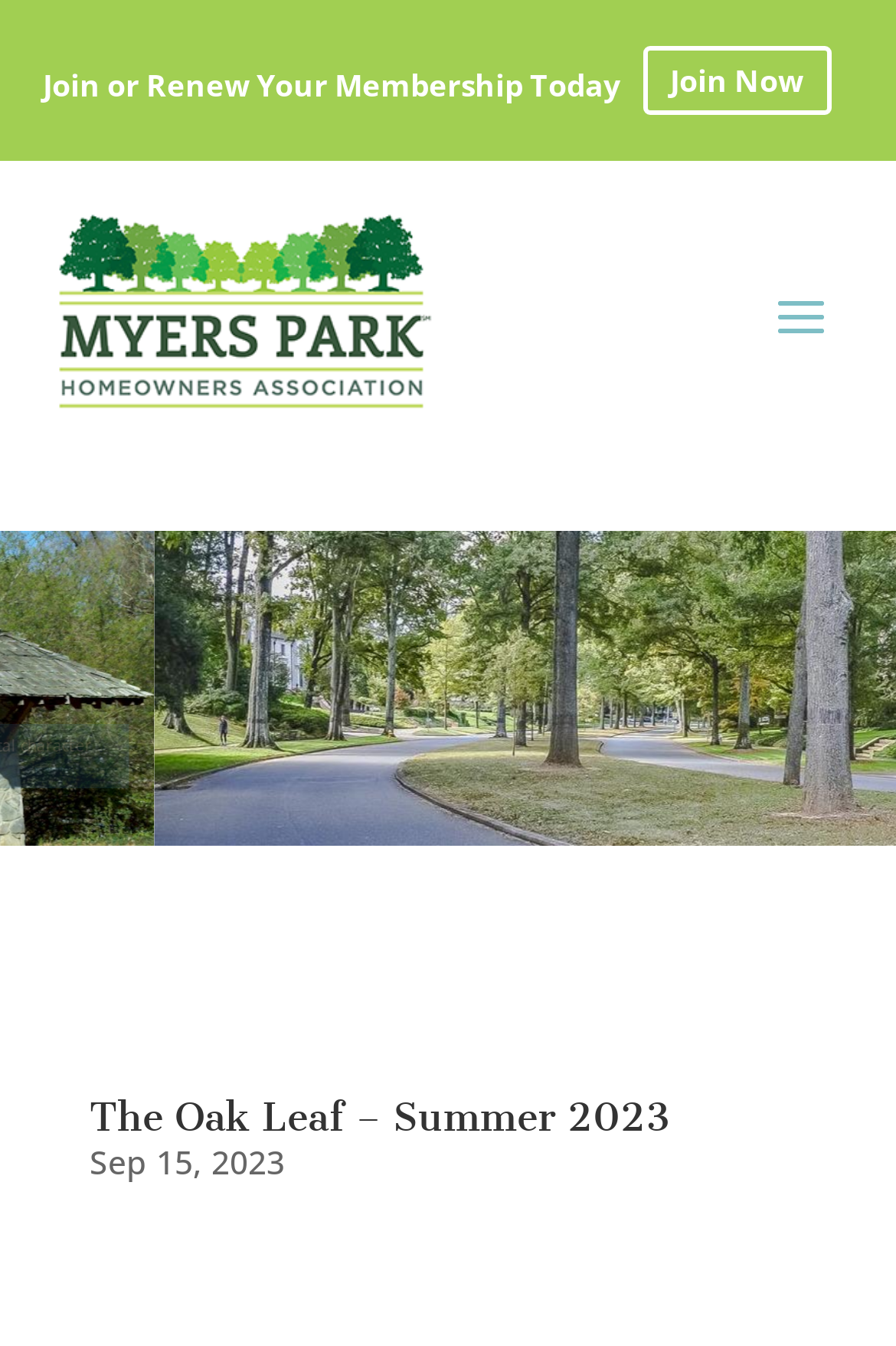What are the three values of the association?
Based on the image, respond with a single word or phrase.

Protect, Preserve, Engage